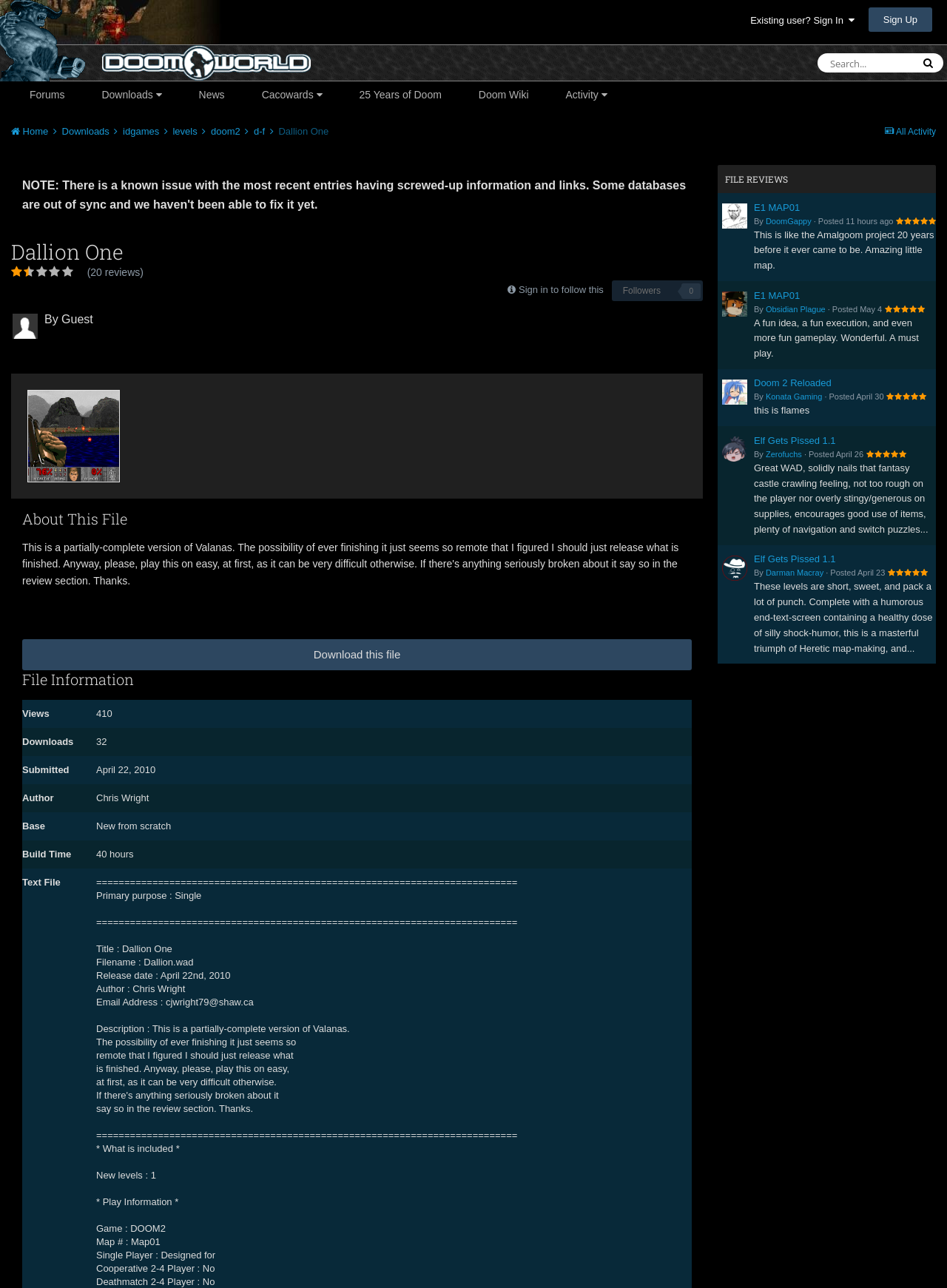Provide a brief response to the question below using one word or phrase:
What is the name of the author?

Chris Wright